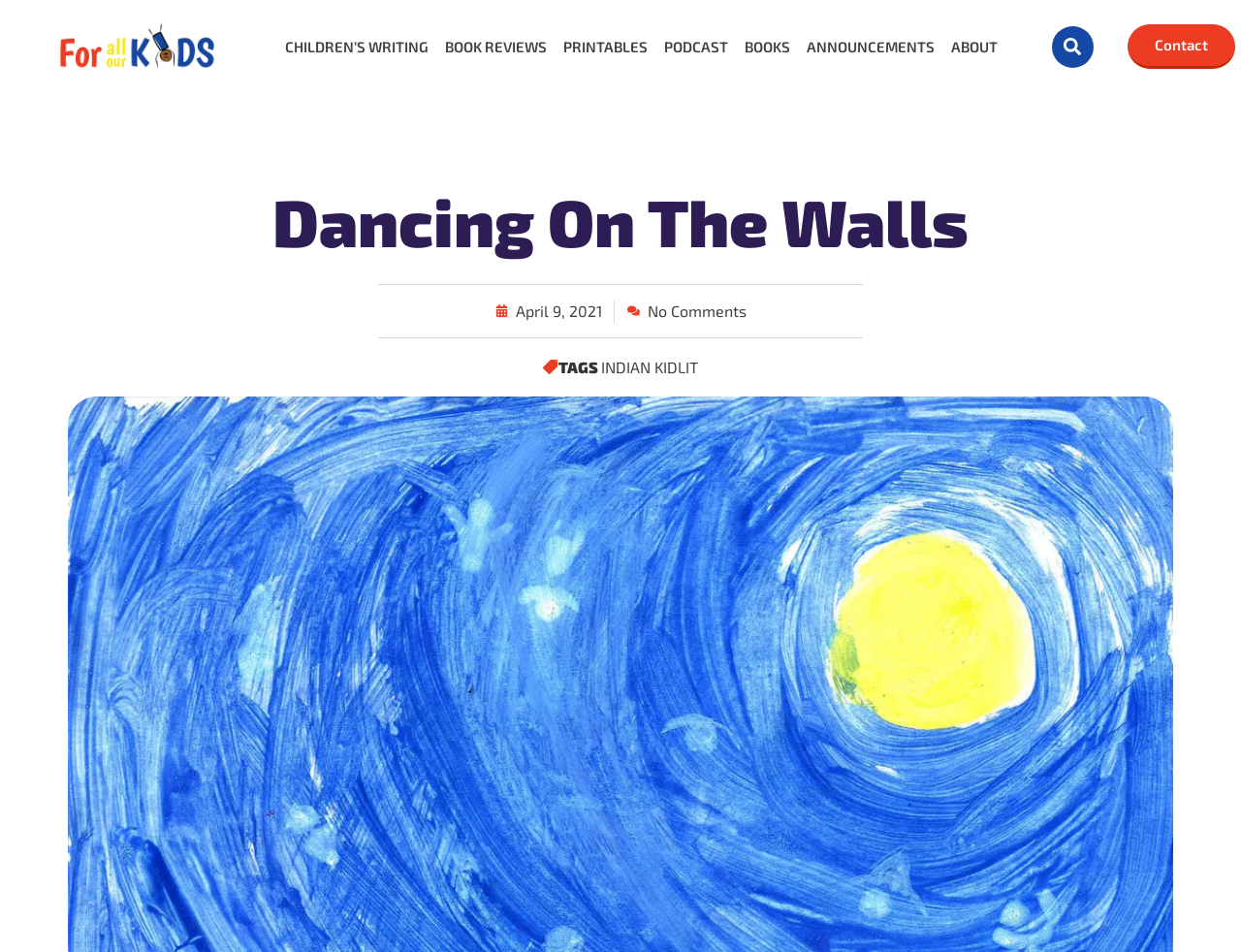Predict the bounding box of the UI element based on the description: "April 9, 2021". The coordinates should be four float numbers between 0 and 1, formatted as [left, top, right, bottom].

[0.399, 0.314, 0.485, 0.339]